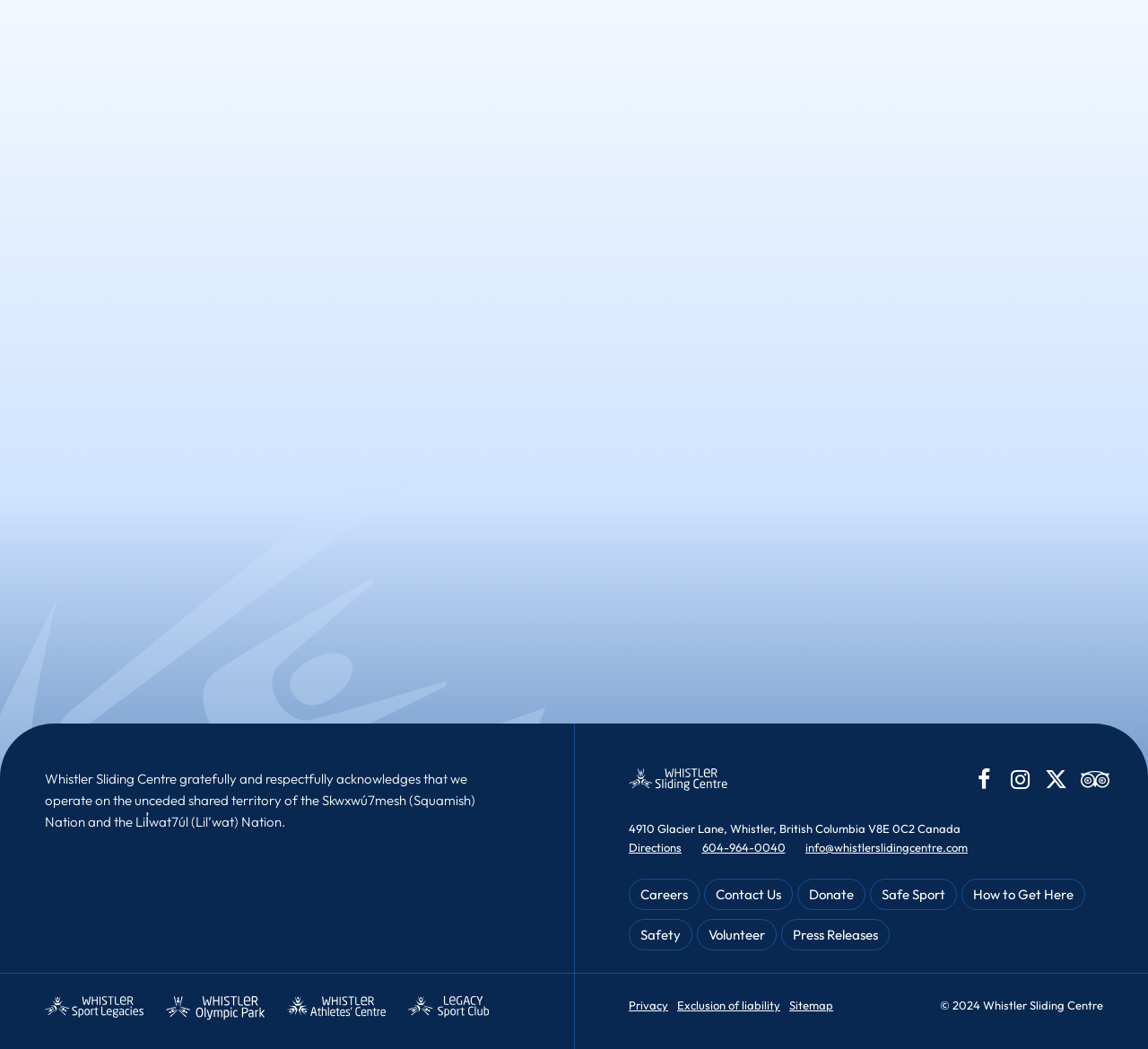Can you pinpoint the bounding box coordinates for the clickable element required for this instruction: "Click on 'What To Bring/Wear?'"? The coordinates should be four float numbers between 0 and 1, i.e., [left, top, right, bottom].

[0.195, 0.048, 0.805, 0.098]